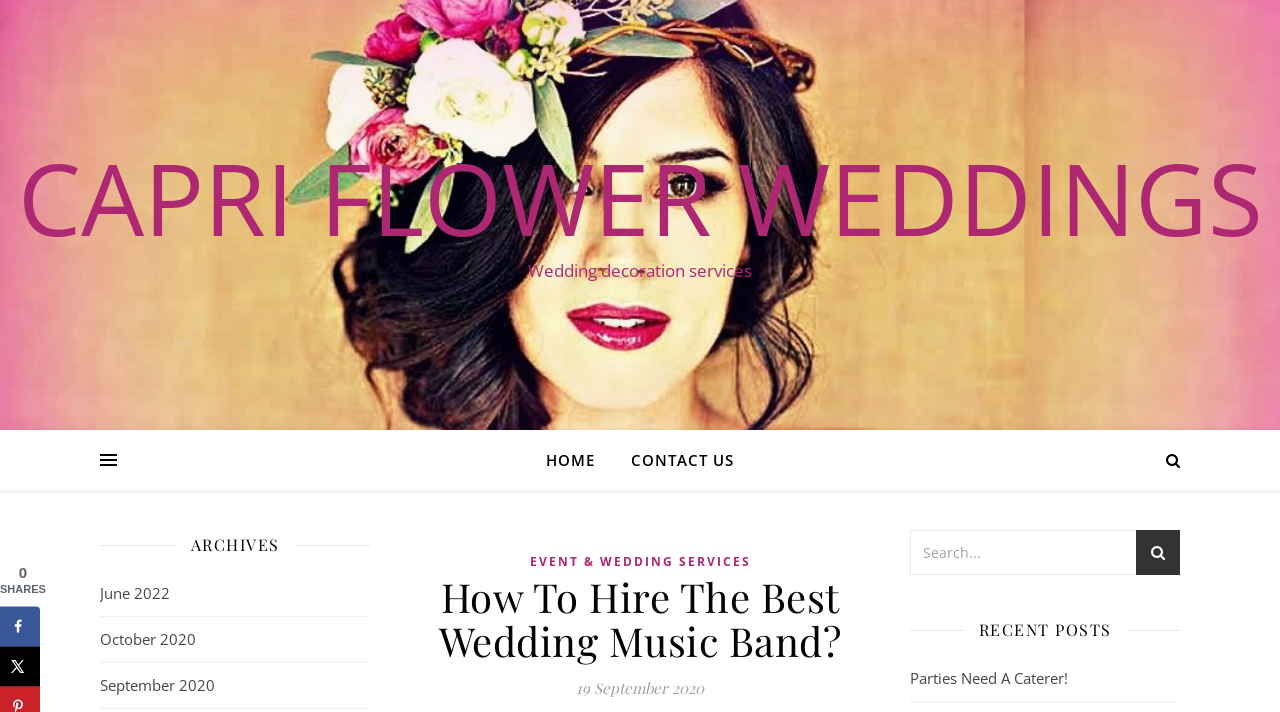Using the information in the image, give a comprehensive answer to the question: 
What is the purpose of the search bar?

The search bar is located at the top-right corner of the webpage, and it allows users to search for specific content within the website.